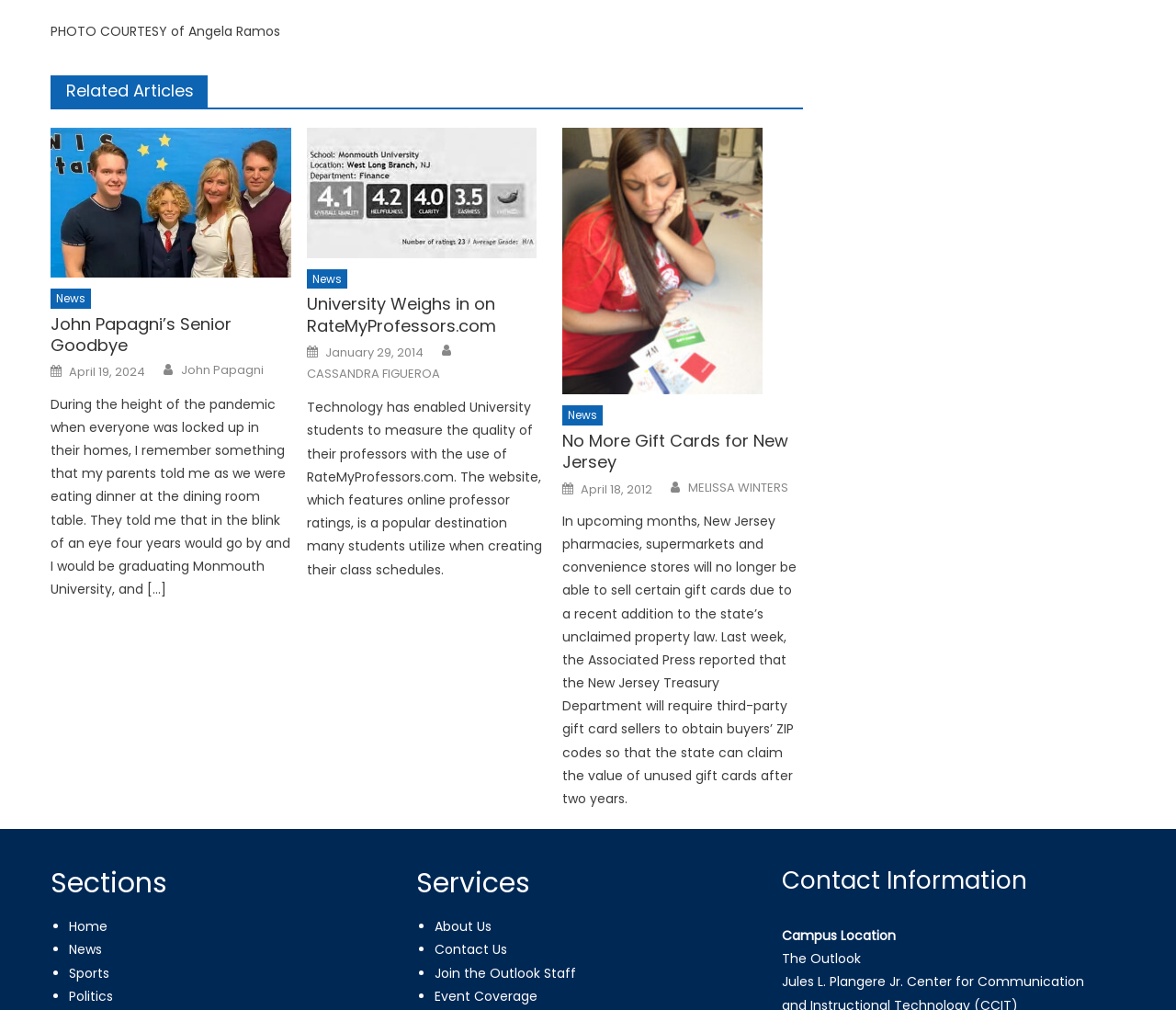How many related articles are listed?
Carefully examine the image and provide a detailed answer to the question.

The number of related articles can be determined by counting the number of link elements with a heading element above them, which are located below the 'Related Articles' heading. There are three such link elements, therefore there are three related articles.